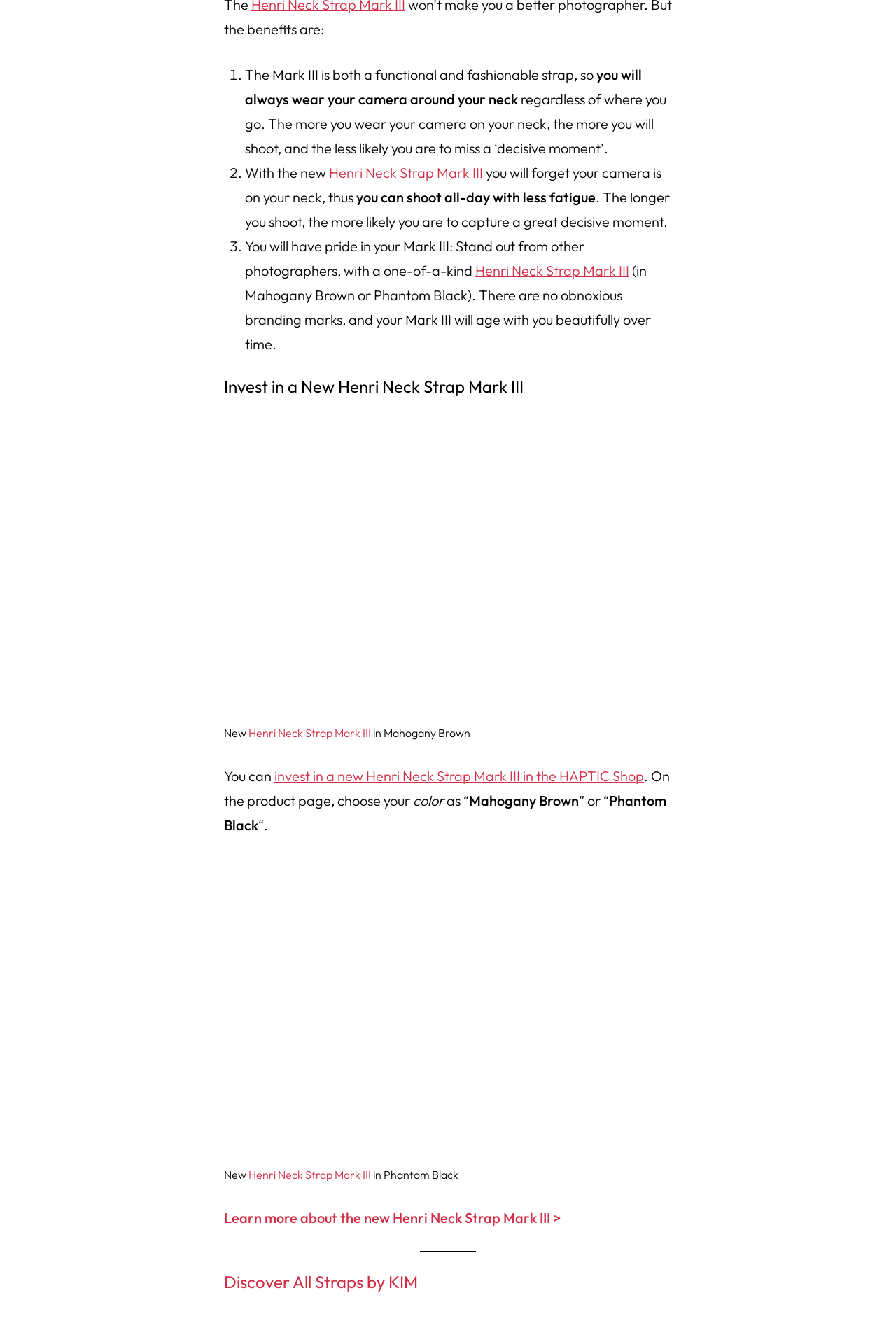Find the bounding box coordinates for the HTML element described in this sentence: "Discover All Straps by KIM". Provide the coordinates as four float numbers between 0 and 1, in the format [left, top, right, bottom].

[0.25, 0.956, 0.466, 0.971]